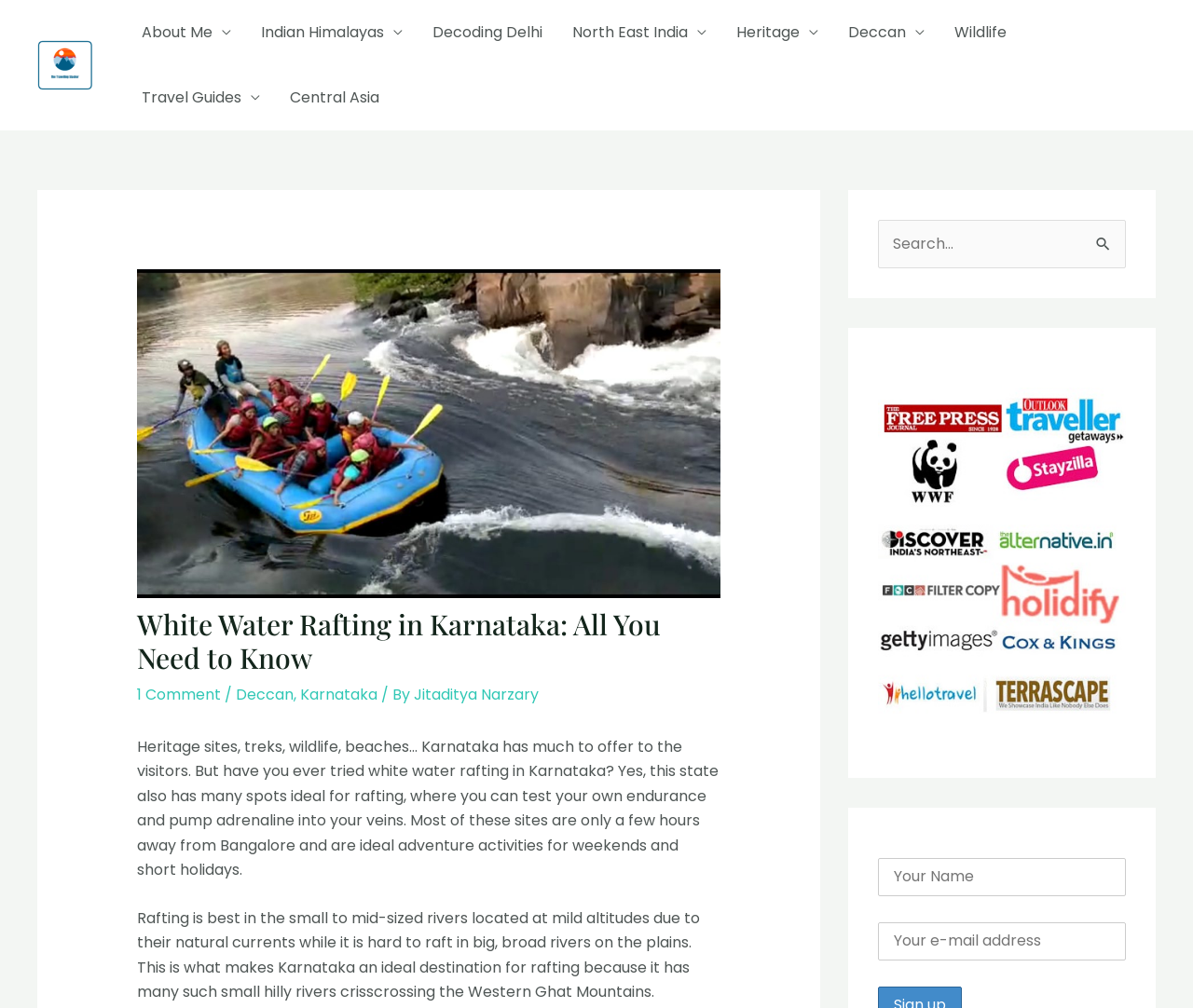Locate the UI element described by Deccan and provide its bounding box coordinates. Use the format (top-left x, top-left y, bottom-right x, bottom-right y) with all values as floating point numbers between 0 and 1.

[0.698, 0.0, 0.788, 0.065]